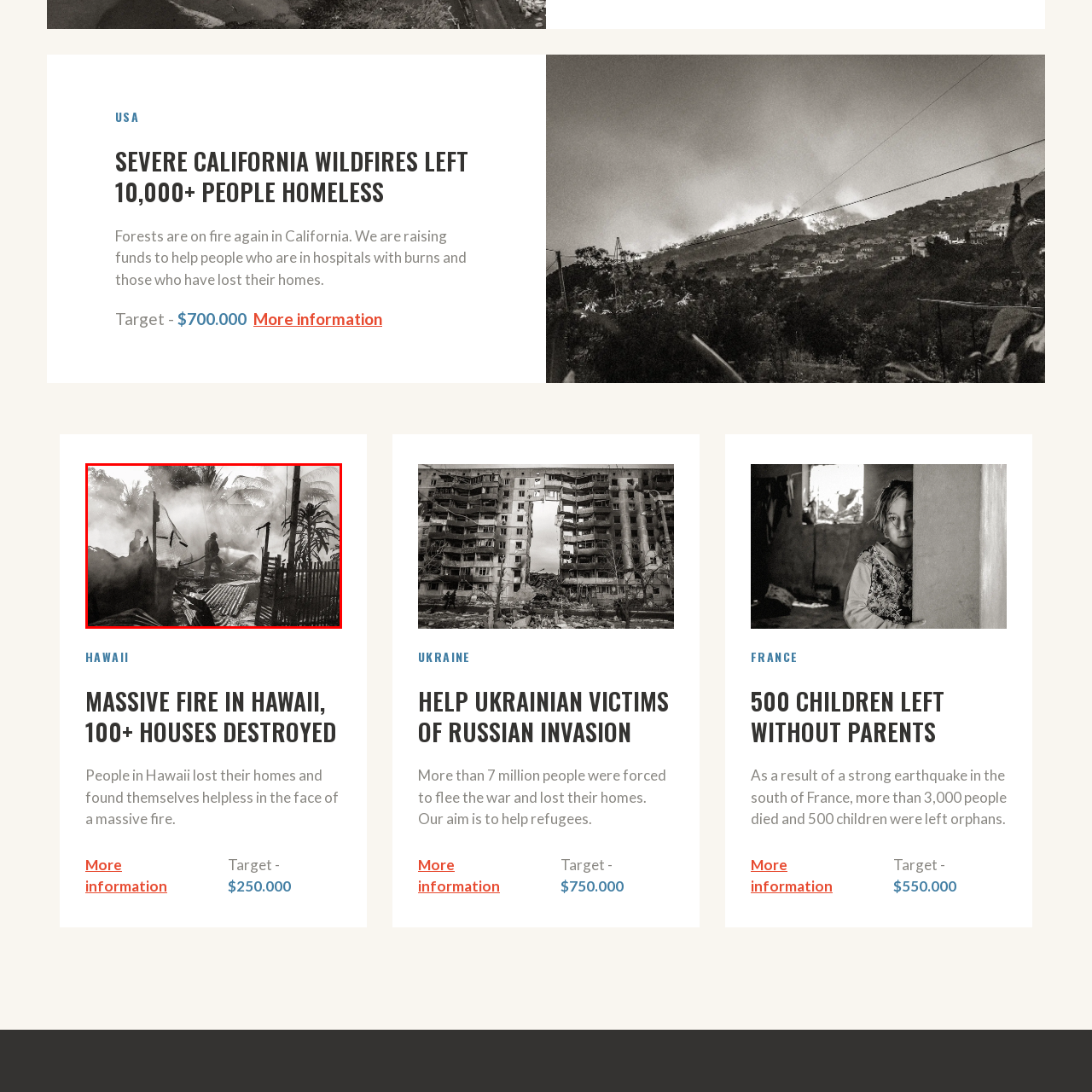What are the firefighters spraying on the flames?
Observe the image enclosed by the red boundary and respond with a one-word or short-phrase answer.

Water